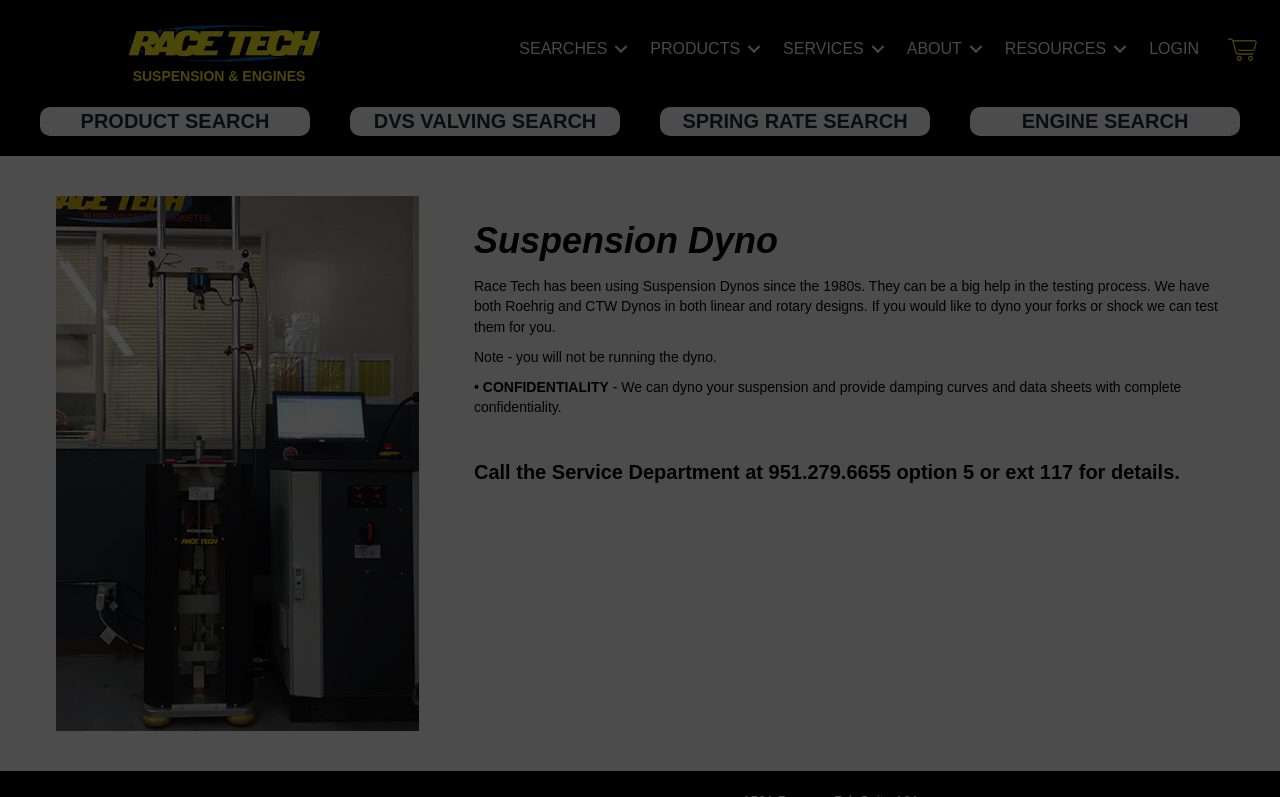Please give a succinct answer using a single word or phrase:
What is the purpose of the suspension dyno?

Testing process